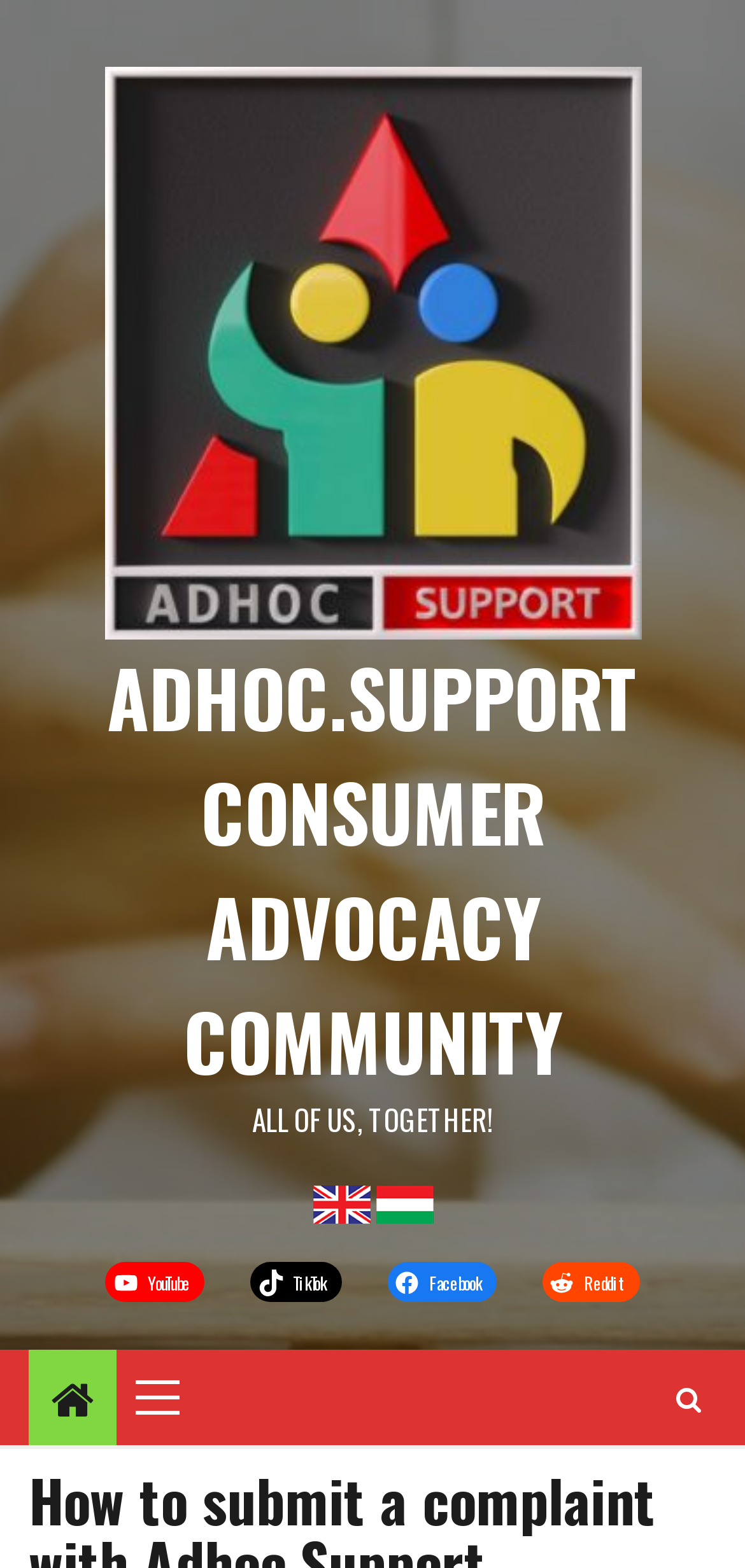What is the name of the community?
Could you please answer the question thoroughly and with as much detail as possible?

I looked at the link element at the top of the webpage and found the text 'Adhoc.Support Consumer Advocacy Community', which is the name of the community.